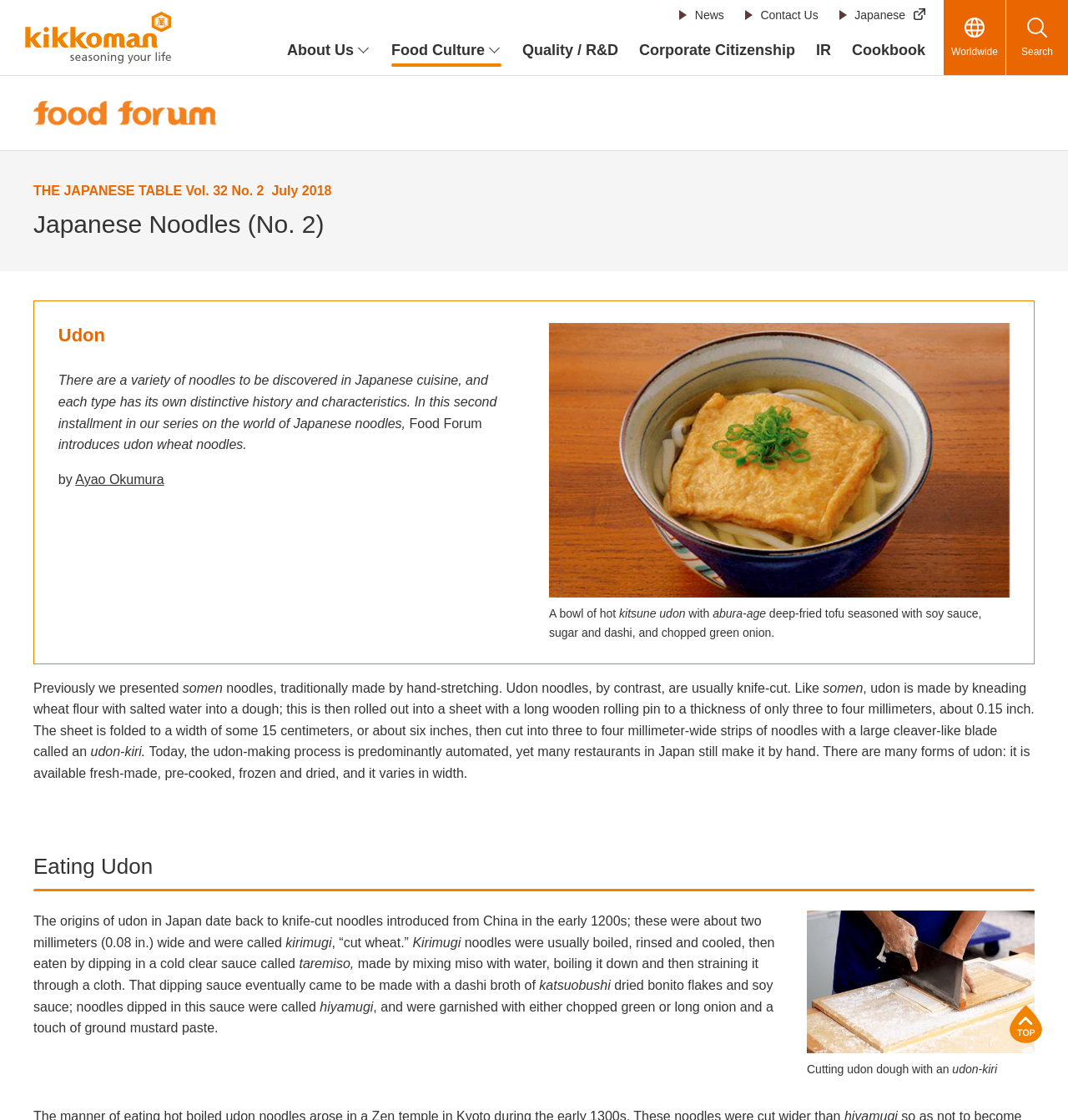Based on what you see in the screenshot, provide a thorough answer to this question: What is the name of the author of the article?

The name of the author can be found in the text 'by Ayao Okumura'.